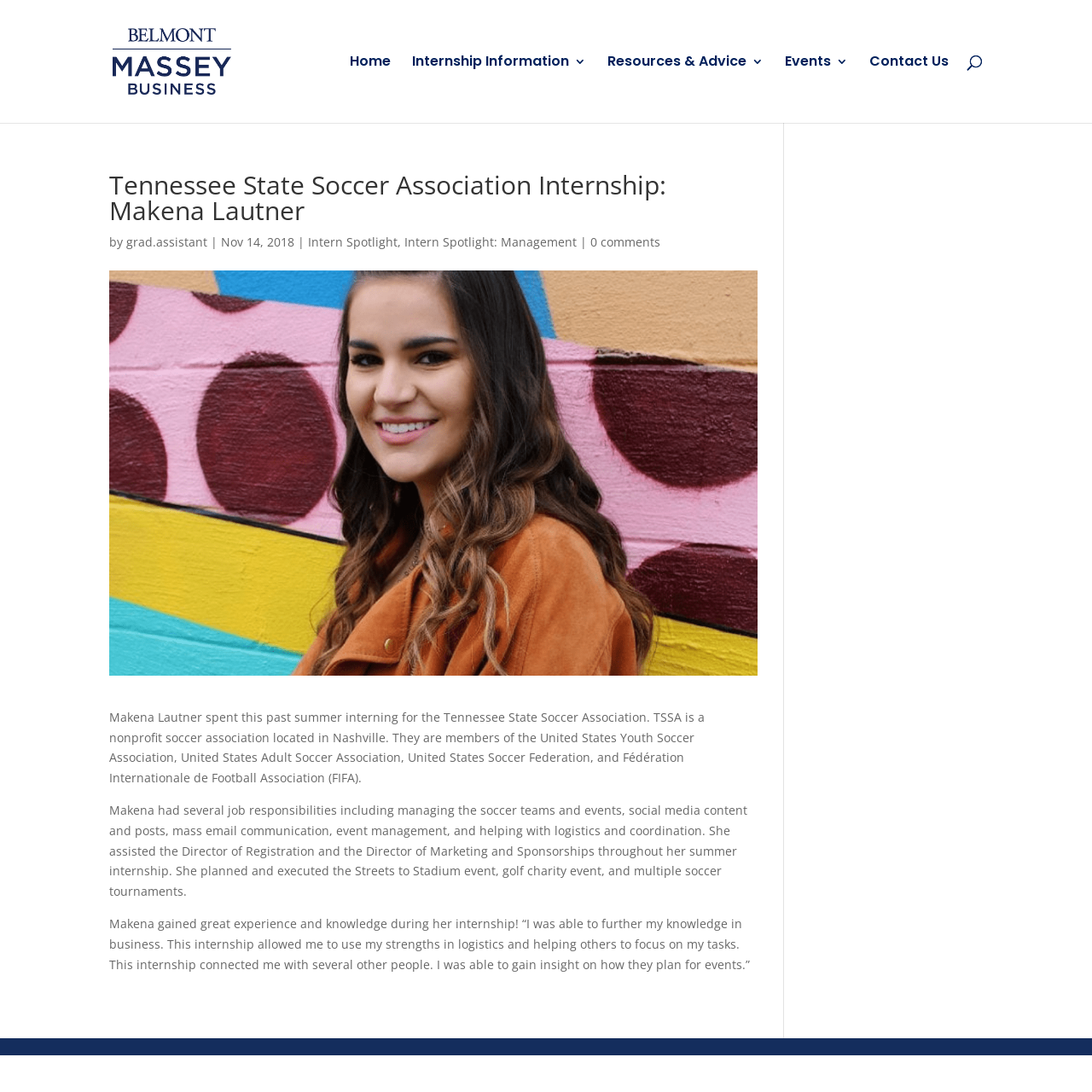Provide an in-depth caption for the contents of the webpage.

The webpage is about Makena Lautner's internship experience at the Tennessee State Soccer Association. At the top left, there is a link to "Massey Career Development" accompanied by an image with the same name. Below this, there is a navigation menu with links to "Home", "Internship Information 3", "Resources & Advice 3", "Events 3", and "Contact Us", aligned horizontally across the top of the page.

In the main content area, there is an article with a heading that matches the title of the webpage. Below the heading, there is a byline with the name "grad.assistant" and a date "Nov 14, 2018". The article is divided into three paragraphs. The first paragraph introduces Makena Lautner's internship experience at the Tennessee State Soccer Association, a nonprofit soccer association located in Nashville. The second paragraph describes Makena's job responsibilities during the internship, including managing soccer teams and events, social media content, and event management. The third paragraph quotes Makena's reflection on her internship experience, where she gained knowledge and experience in business and event planning.

On the right side of the article, there are links to related topics, including "Intern Spotlight" and "Intern Spotlight: Management". At the very bottom of the page, there is a content information section.